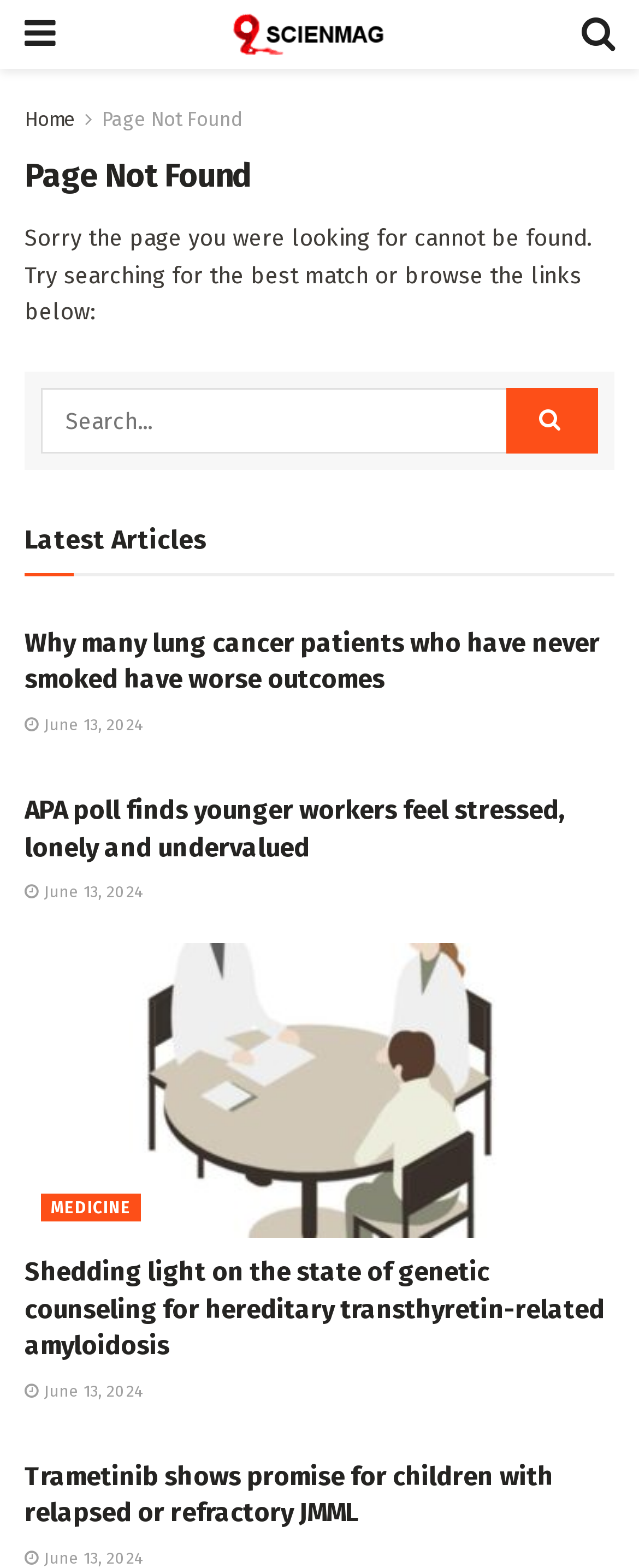How many articles are listed on this page?
Using the image as a reference, answer the question in detail.

The articles are listed under the 'Latest Articles' heading. By counting the number of article elements, we can see that there are three articles listed on this page.